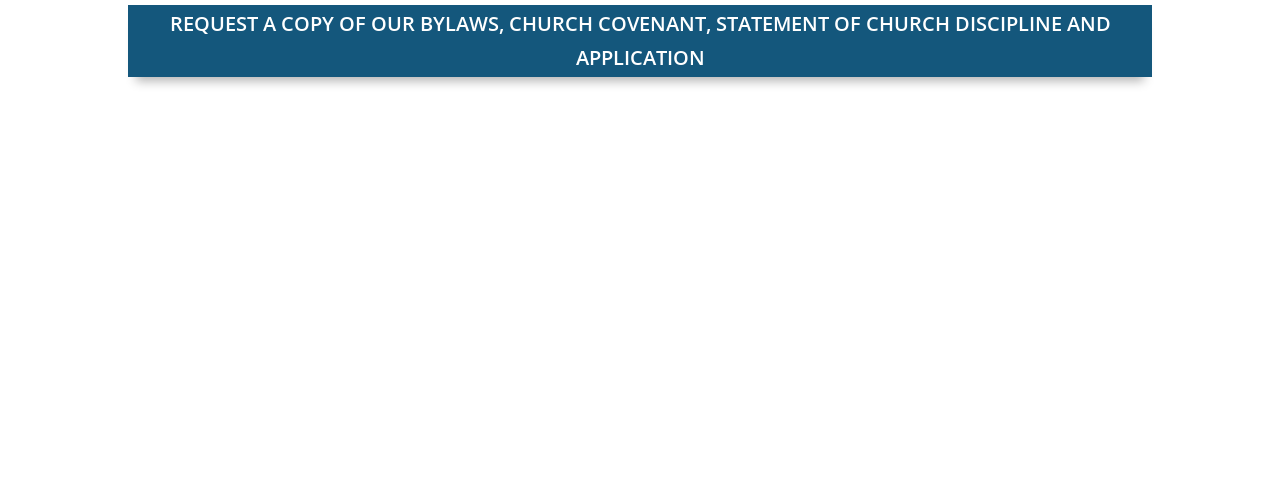Provide the bounding box coordinates for the specified HTML element described in this description: "Contact Us". The coordinates should be four float numbers ranging from 0 to 1, in the format [left, top, right, bottom].

[0.644, 0.587, 0.736, 0.641]